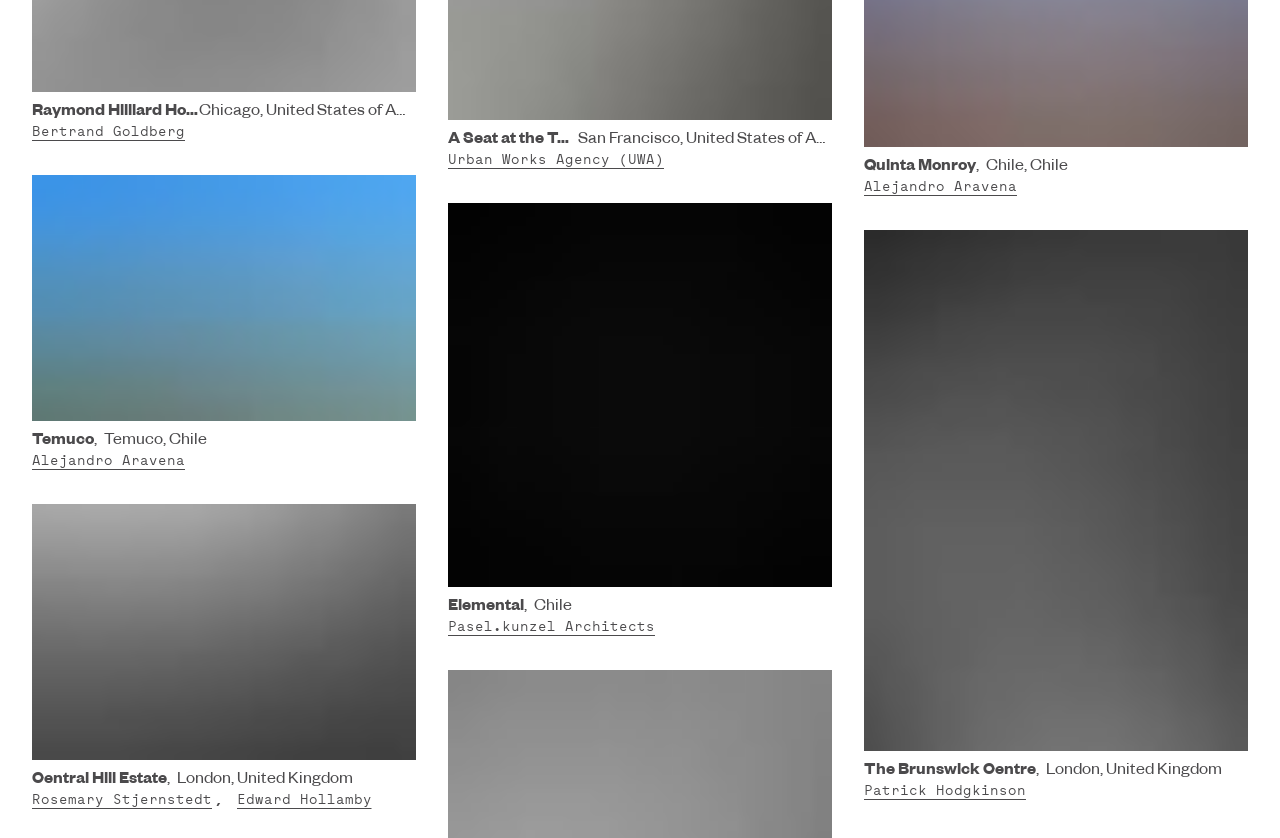Pinpoint the bounding box coordinates of the element that must be clicked to accomplish the following instruction: "Learn about Central Hill Estate". The coordinates should be in the format of four float numbers between 0 and 1, i.e., [left, top, right, bottom].

[0.025, 0.92, 0.32, 0.944]